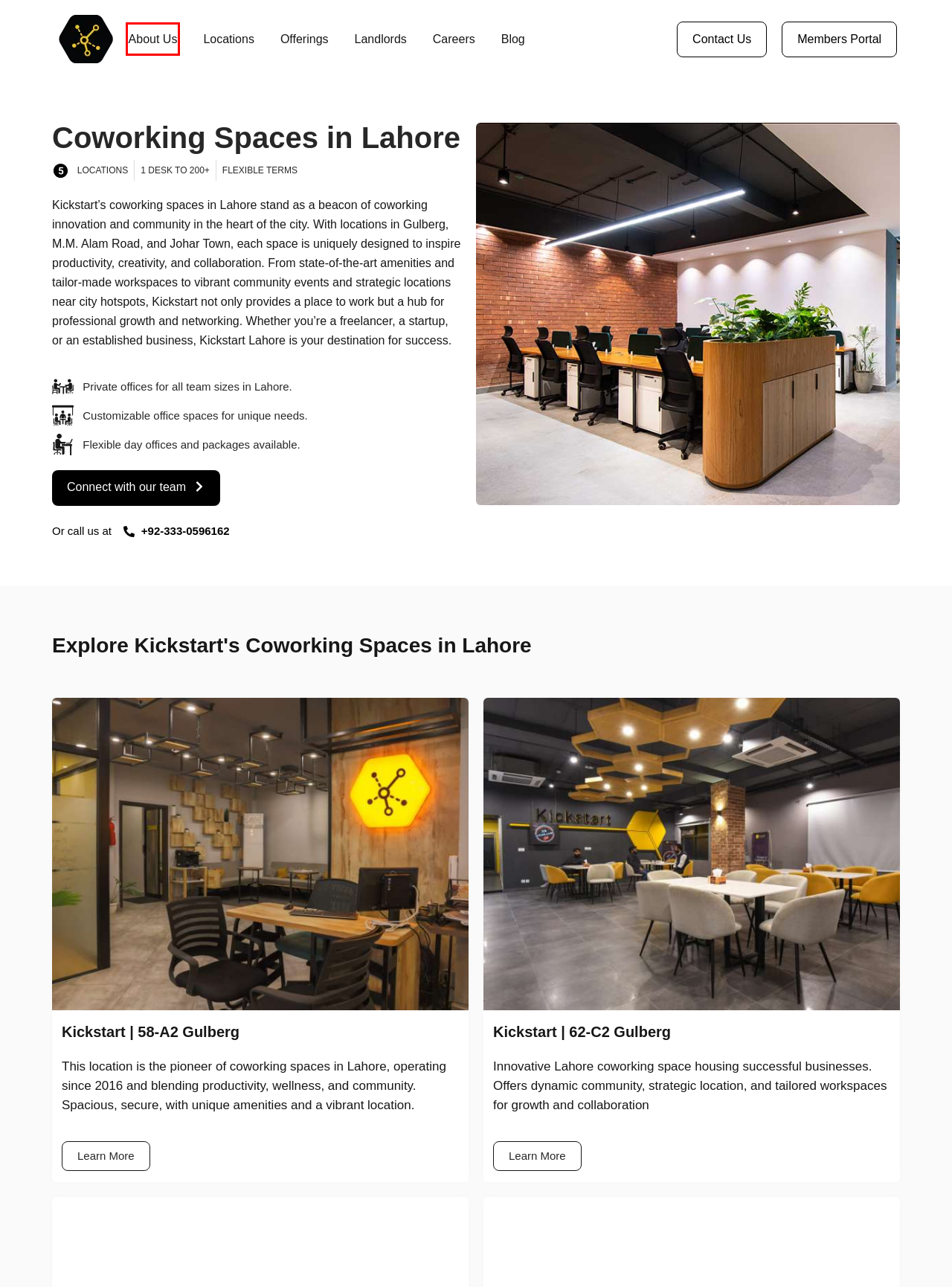You are looking at a screenshot of a webpage with a red bounding box around an element. Determine the best matching webpage description for the new webpage resulting from clicking the element in the red bounding box. Here are the descriptions:
A. Kickstart
B. About Us - Kickstart
C. Contact Us - Kickstart
D. Event Space - Kickstart
E. Coworking Space in Gulberg - Kickstart
F. Kickstart: Pakistan's 1st and Largest Coworking Space
G. Landlord Partnership - Kickstart
H. Careers - Kickstart

B